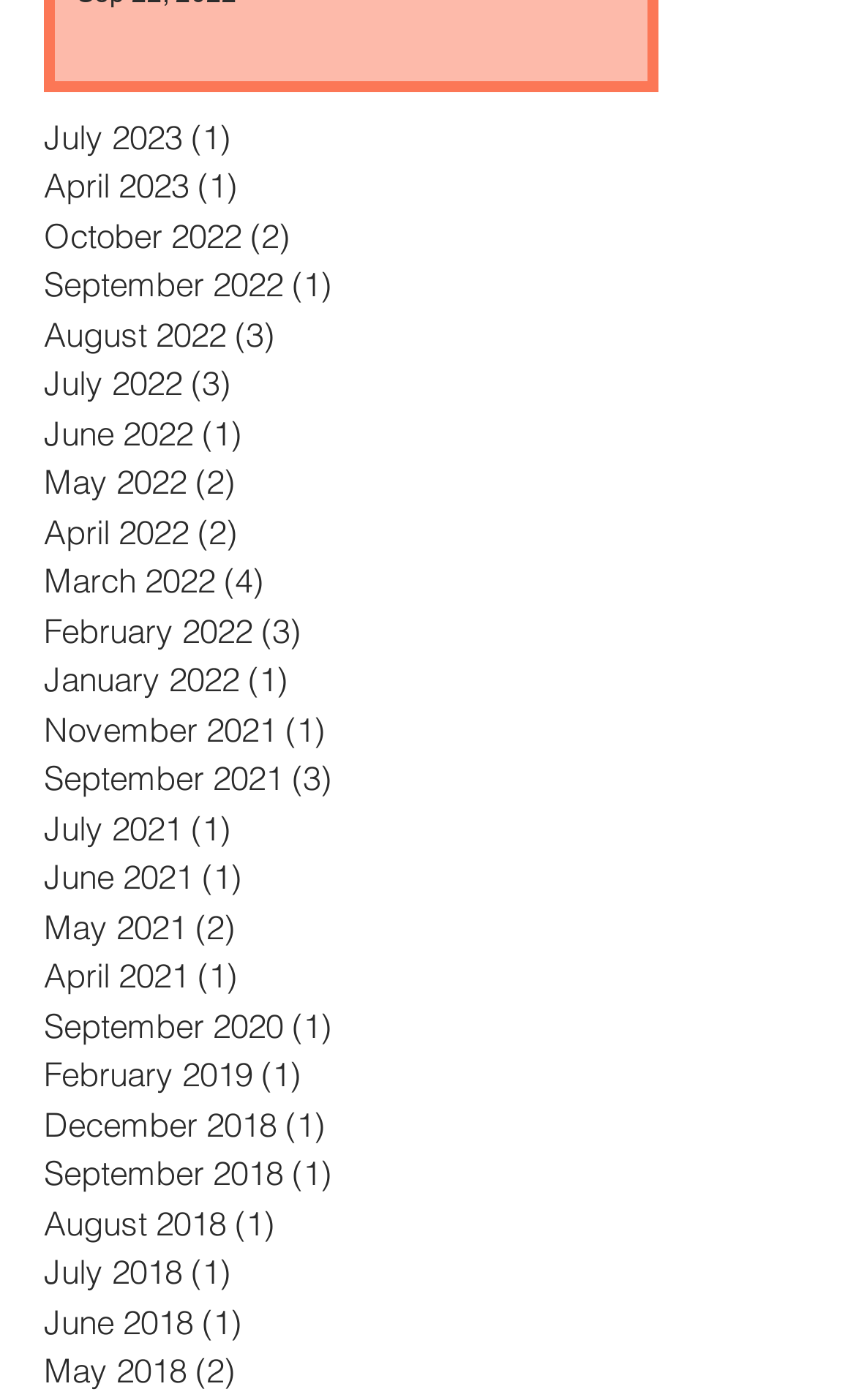Determine the coordinates of the bounding box that should be clicked to complete the instruction: "View July 2023 posts". The coordinates should be represented by four float numbers between 0 and 1: [left, top, right, bottom].

[0.051, 0.081, 0.769, 0.117]